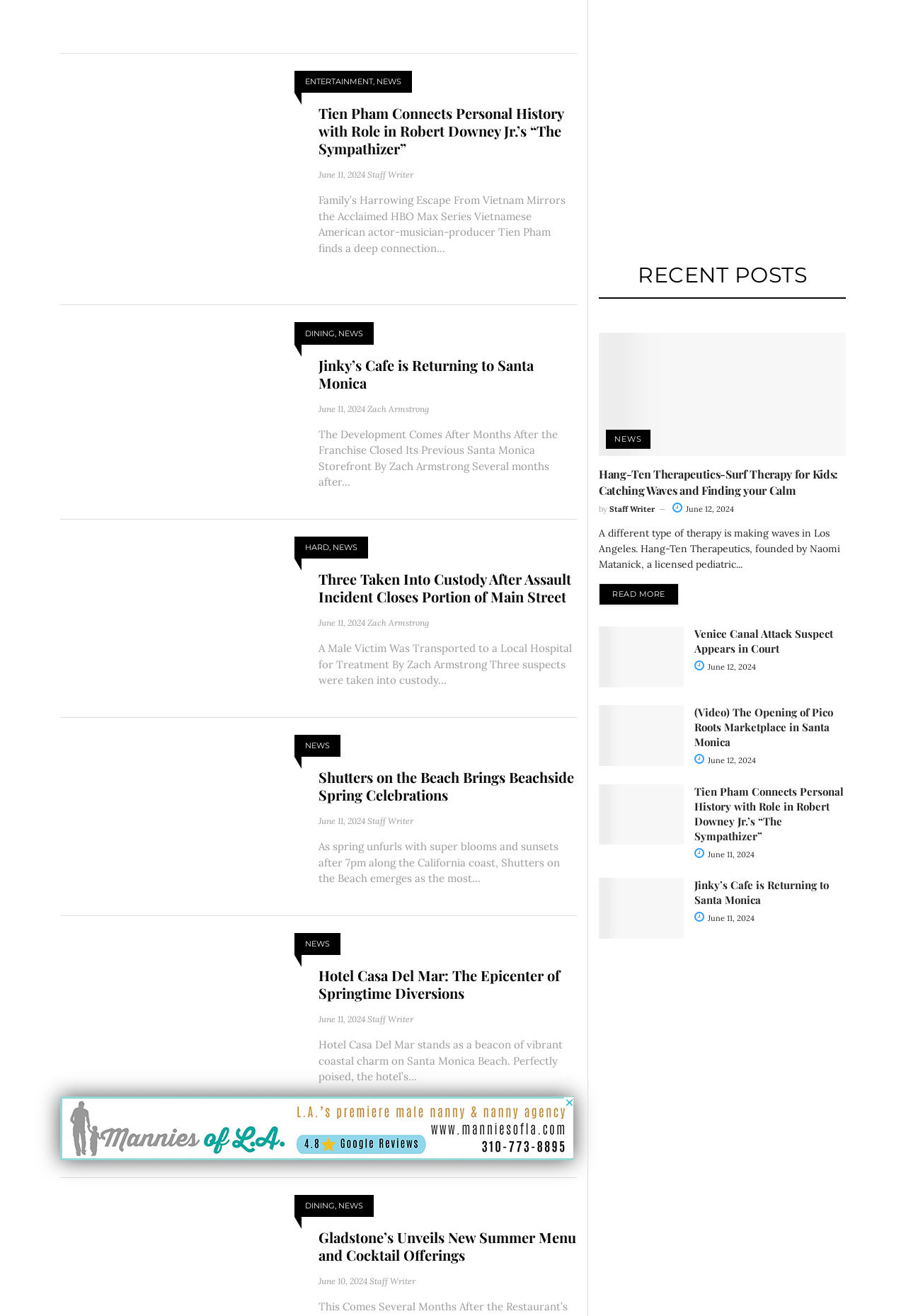Find the bounding box coordinates of the element you need to click on to perform this action: 'Check the 'RECENT POSTS' section'. The coordinates should be represented by four float values between 0 and 1, in the format [left, top, right, bottom].

[0.661, 0.193, 0.934, 0.227]